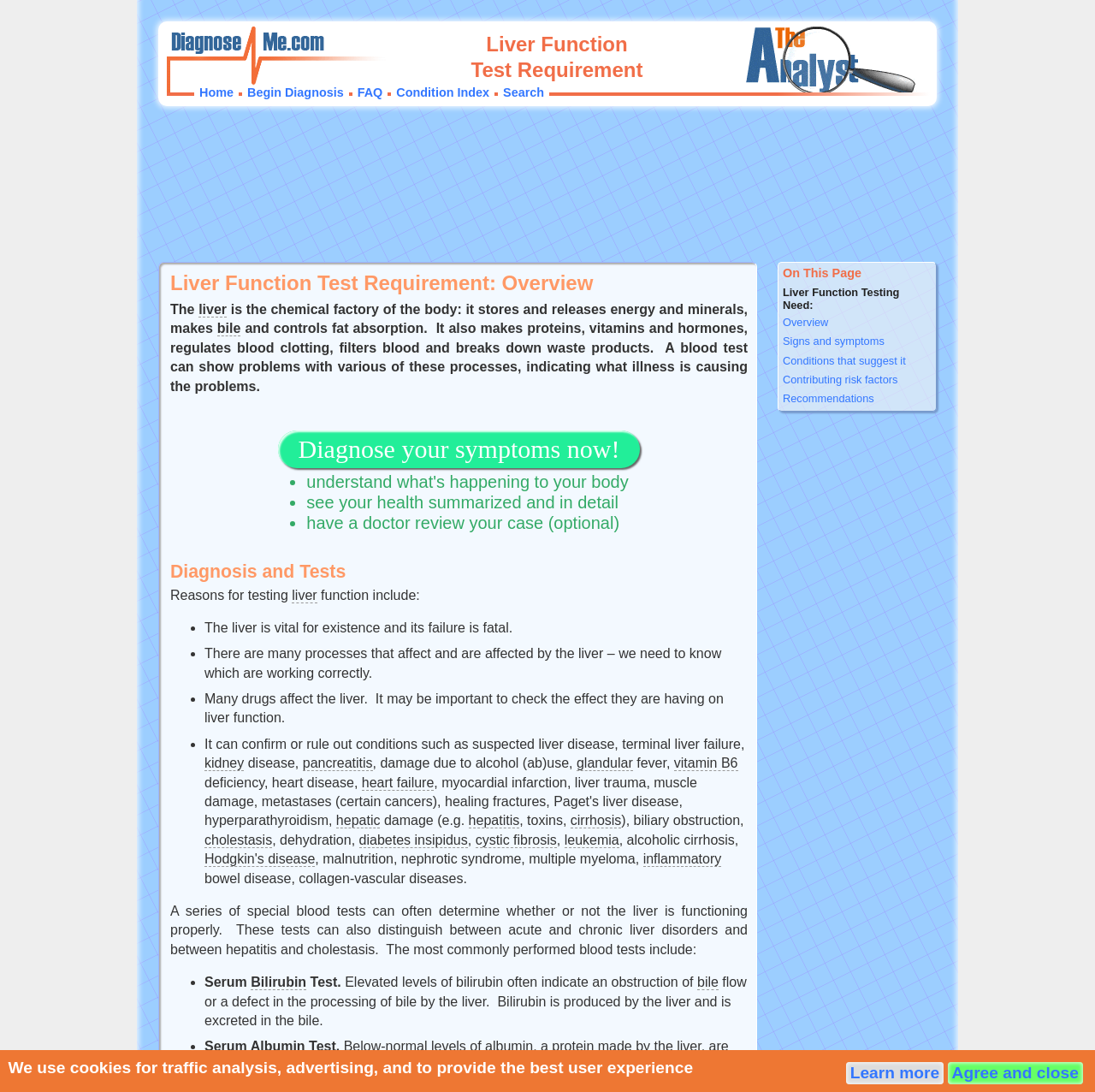Find the bounding box coordinates of the element to click in order to complete the given instruction: "Click on 'Begin Diagnosis'."

[0.226, 0.078, 0.314, 0.091]